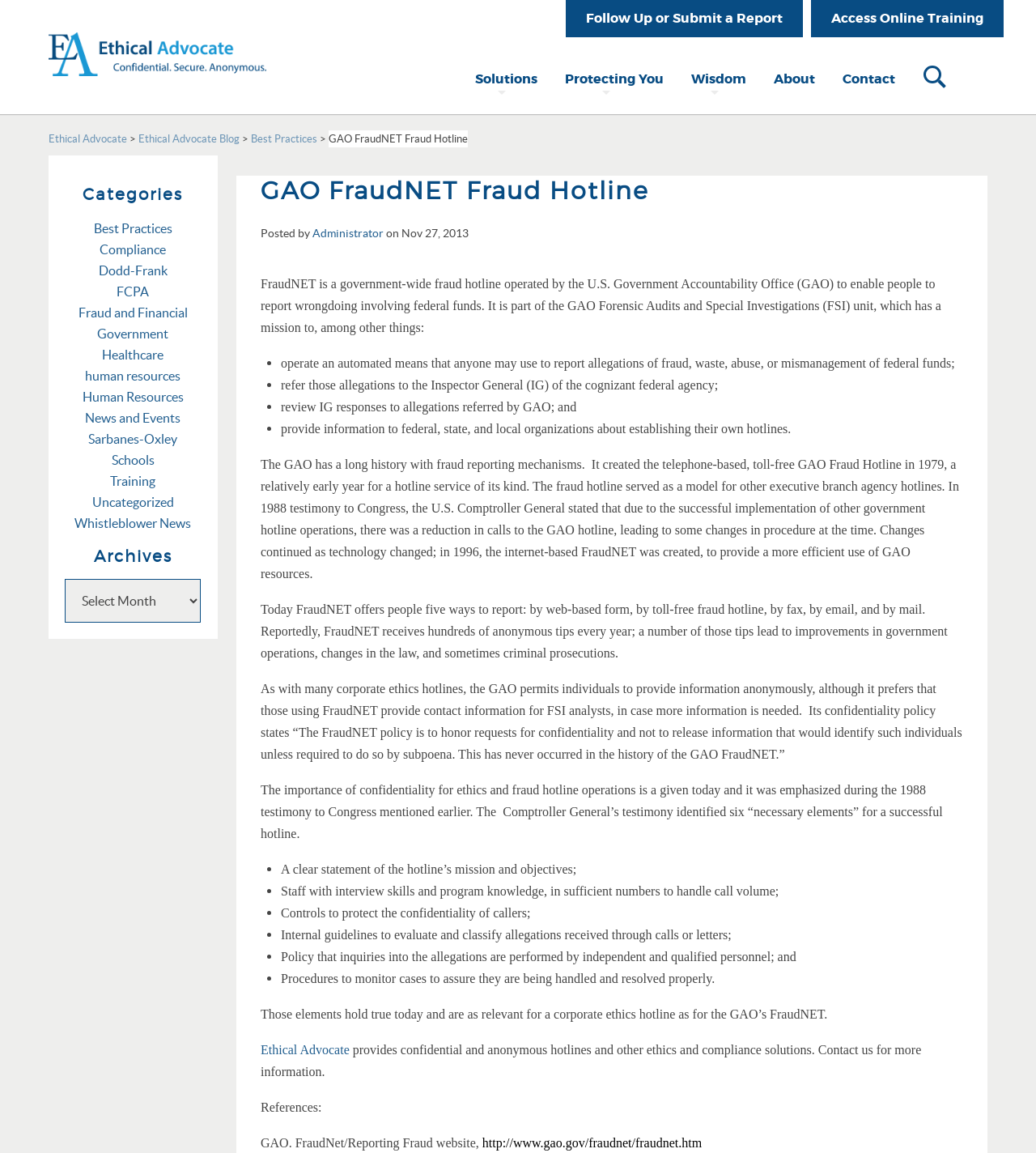Write a detailed summary of the webpage.

The webpage is about the GAO FraudNET Fraud Hotline, a government-wide fraud hotline operated by the U.S. Government Accountability Office (GAO) to enable people to report wrongdoing involving federal funds. 

At the top of the page, there is a header section with an image and a heading "Ethical Advocate" on the left, and three links "Follow Up or Submit a Report", "Access Online Training", and "Primary Navigation" on the right. Below the header, there is a search bar that spans the entire width of the page.

The main content of the page is divided into two sections. On the left, there is a navigation menu with links to various categories such as "Best Practices", "Compliance", "Dodd-Frank", and others. Below the navigation menu, there is a section with links to archives.

On the right, there is a long article that describes the GAO FraudNET Fraud Hotline, its history, and its features. The article is divided into several sections with headings and bullet points. It explains that FraudNET is part of the GAO Forensic Audits and Special Investigations (FSI) unit, which has a mission to operate an automated means to report allegations of fraud, waste, abuse, or mismanagement of federal funds. The article also mentions that FraudNET receives hundreds of anonymous tips every year, leading to improvements in government operations, changes in the law, and sometimes criminal prosecutions.

At the bottom of the page, there is a section with a link to "Ethical Advocate" and a paragraph of text that provides confidential and anonymous hotlines and other ethics and compliance solutions. There is also a "References" section with a link to the GAO FraudNet/Reporting Fraud website.